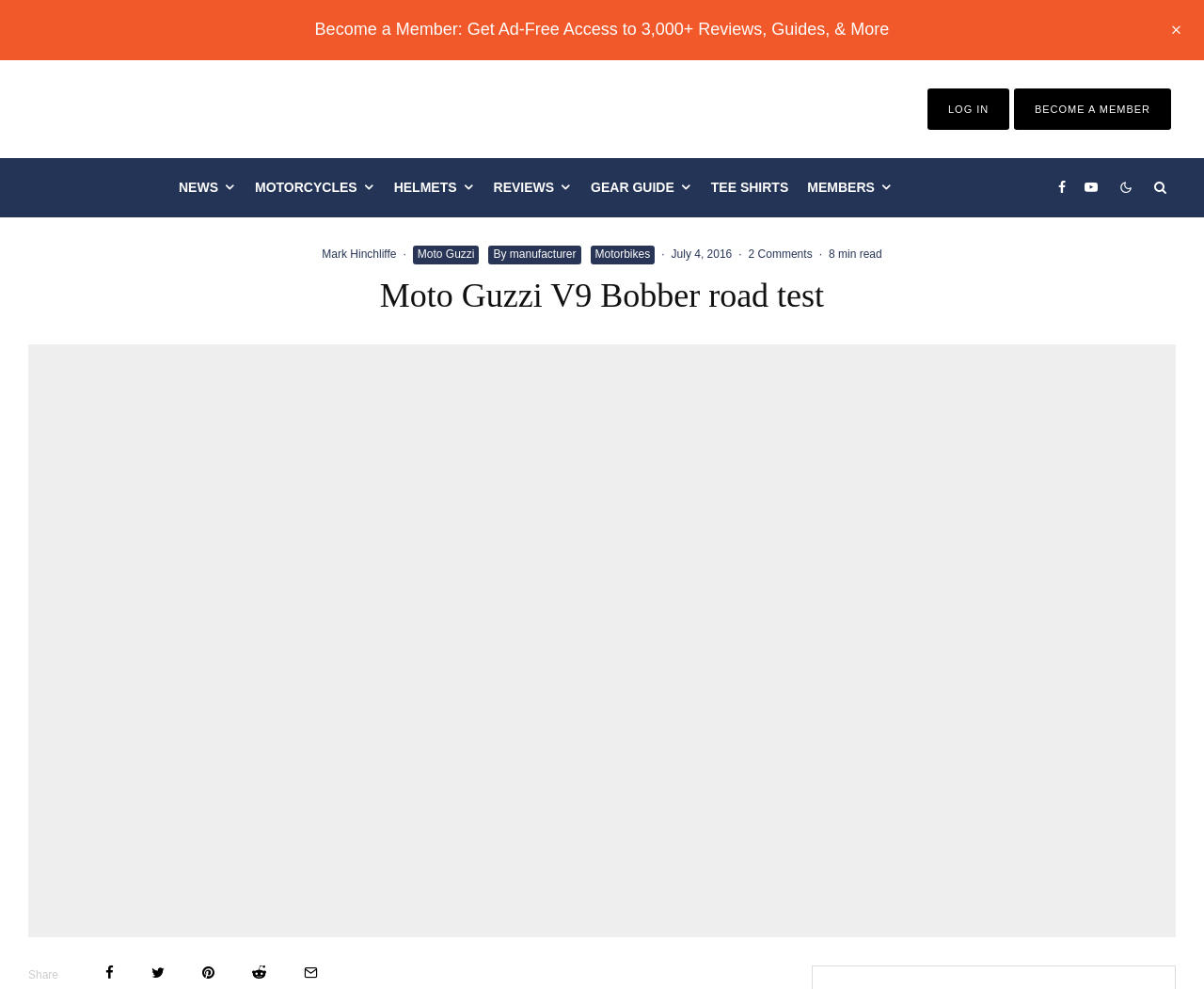From the webpage screenshot, predict the bounding box of the UI element that matches this description: "Become A Member".

[0.859, 0.105, 0.955, 0.116]